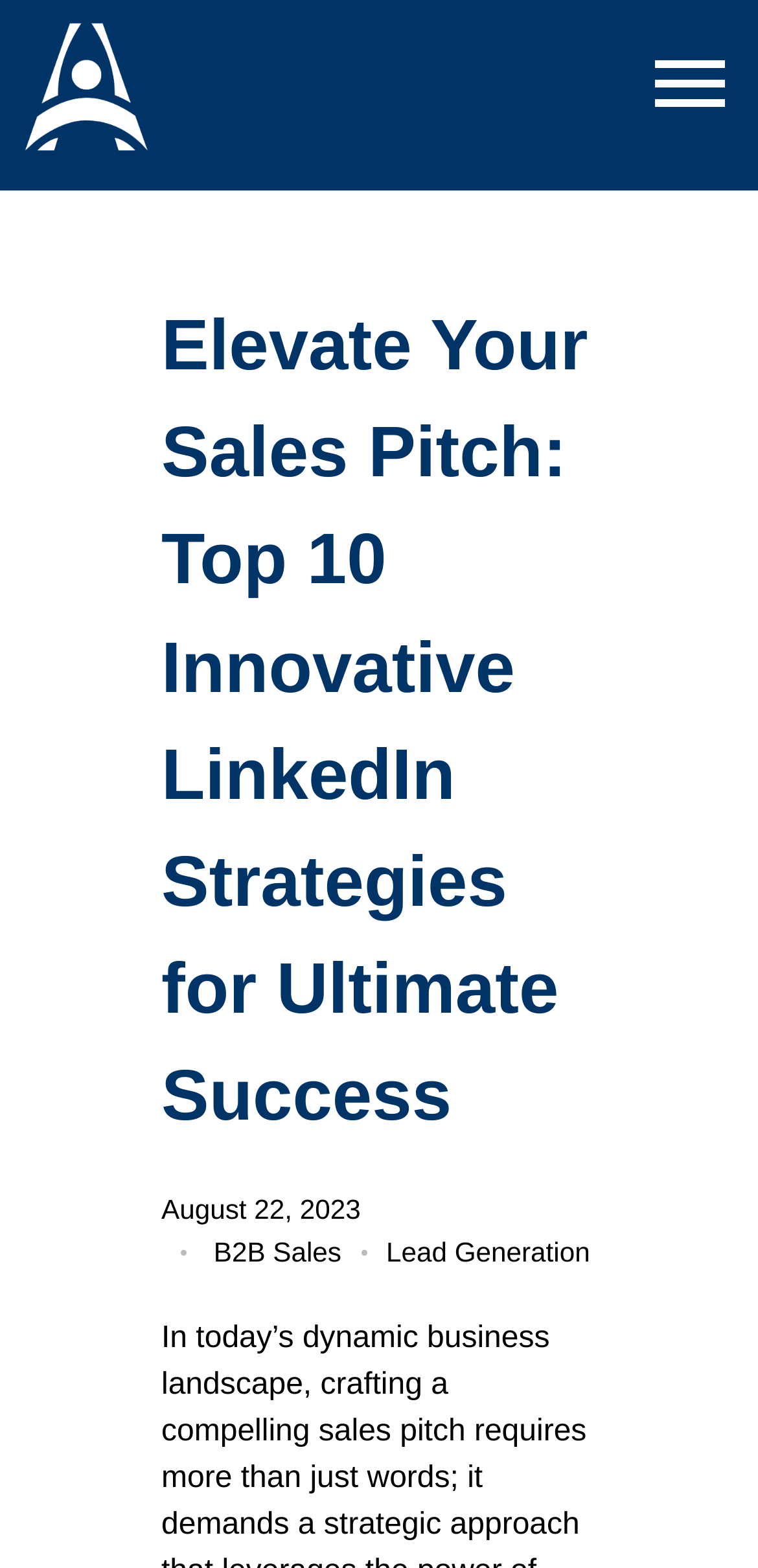Analyze the image and deliver a detailed answer to the question: How many categories are listed below the main heading?

I counted the number of link elements below the main heading, which are 'B2B Sales' and 'Lead Generation', and found that there are 2 categories listed.